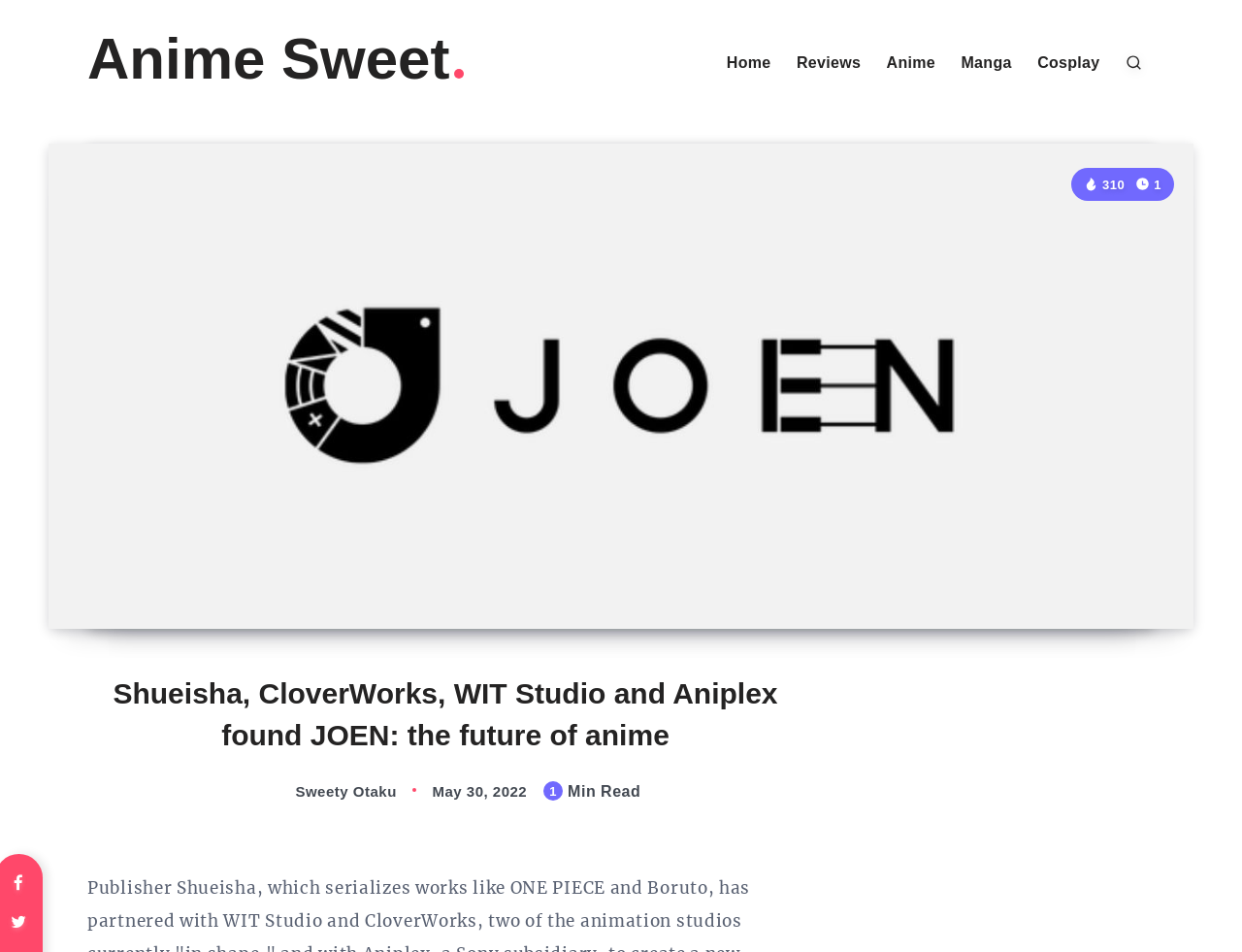Please provide a brief answer to the question using only one word or phrase: 
When was the article published?

May 30, 2022